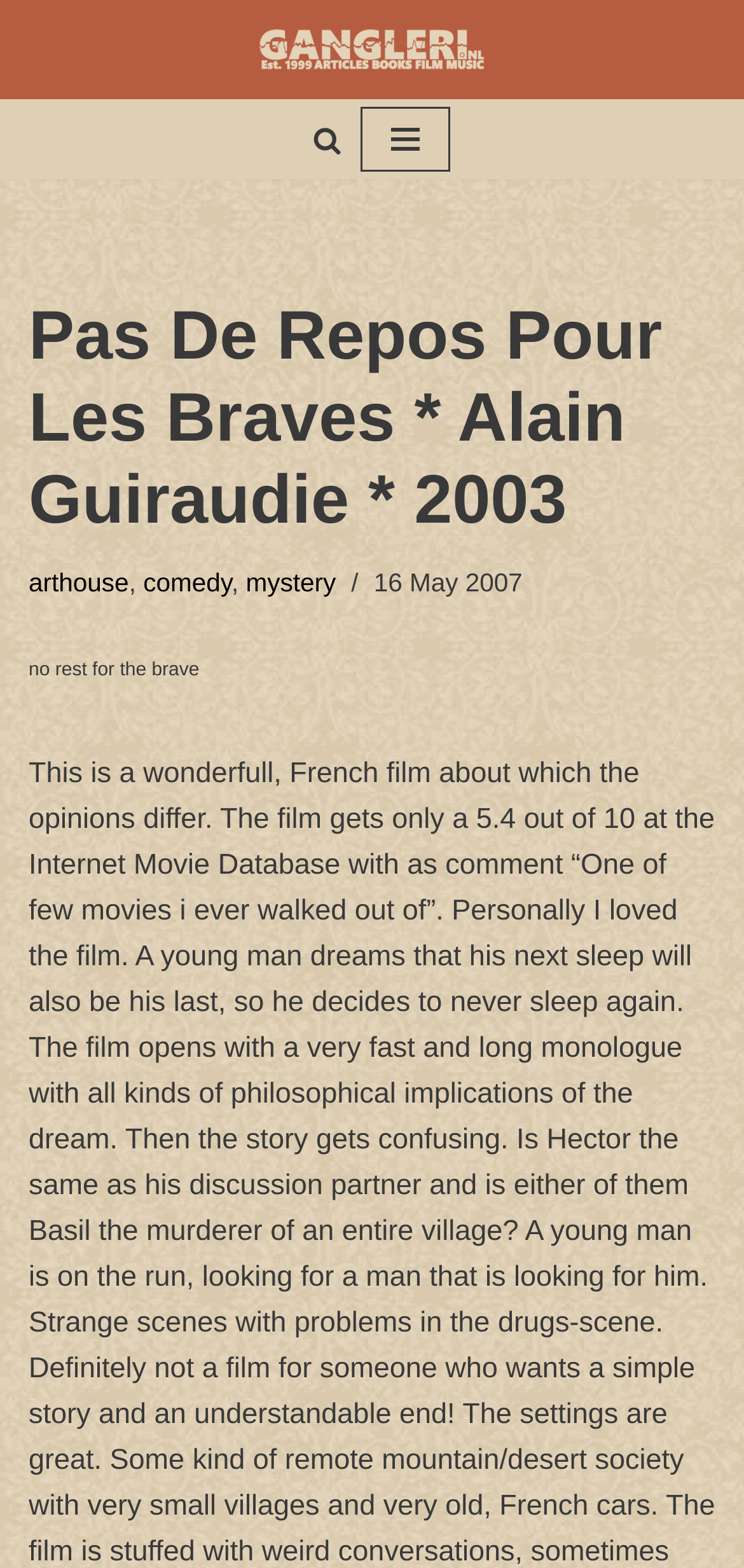Given the content of the image, can you provide a detailed answer to the question?
What is the genre of the film?

By examining the webpage, I found that the film 'Pas De Repos Pour Les Braves' is categorized under multiple genres, which are 'arthouse', 'comedy', and 'mystery'. These genres are listed as links on the webpage, indicating that they are relevant to the film.